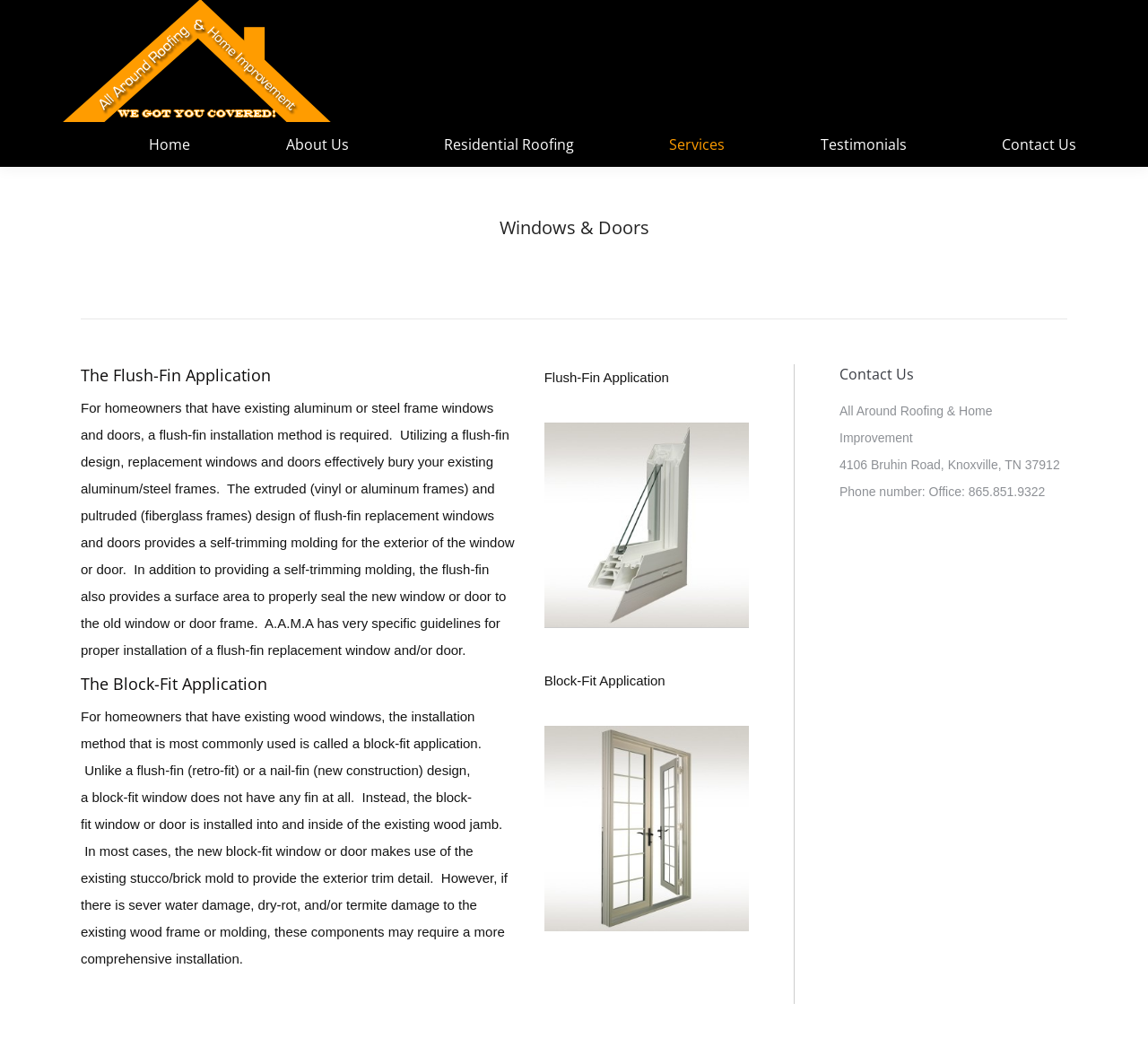Can you provide the bounding box coordinates for the element that should be clicked to implement the instruction: "Click on the 'Home' menu item"?

[0.122, 0.125, 0.174, 0.151]